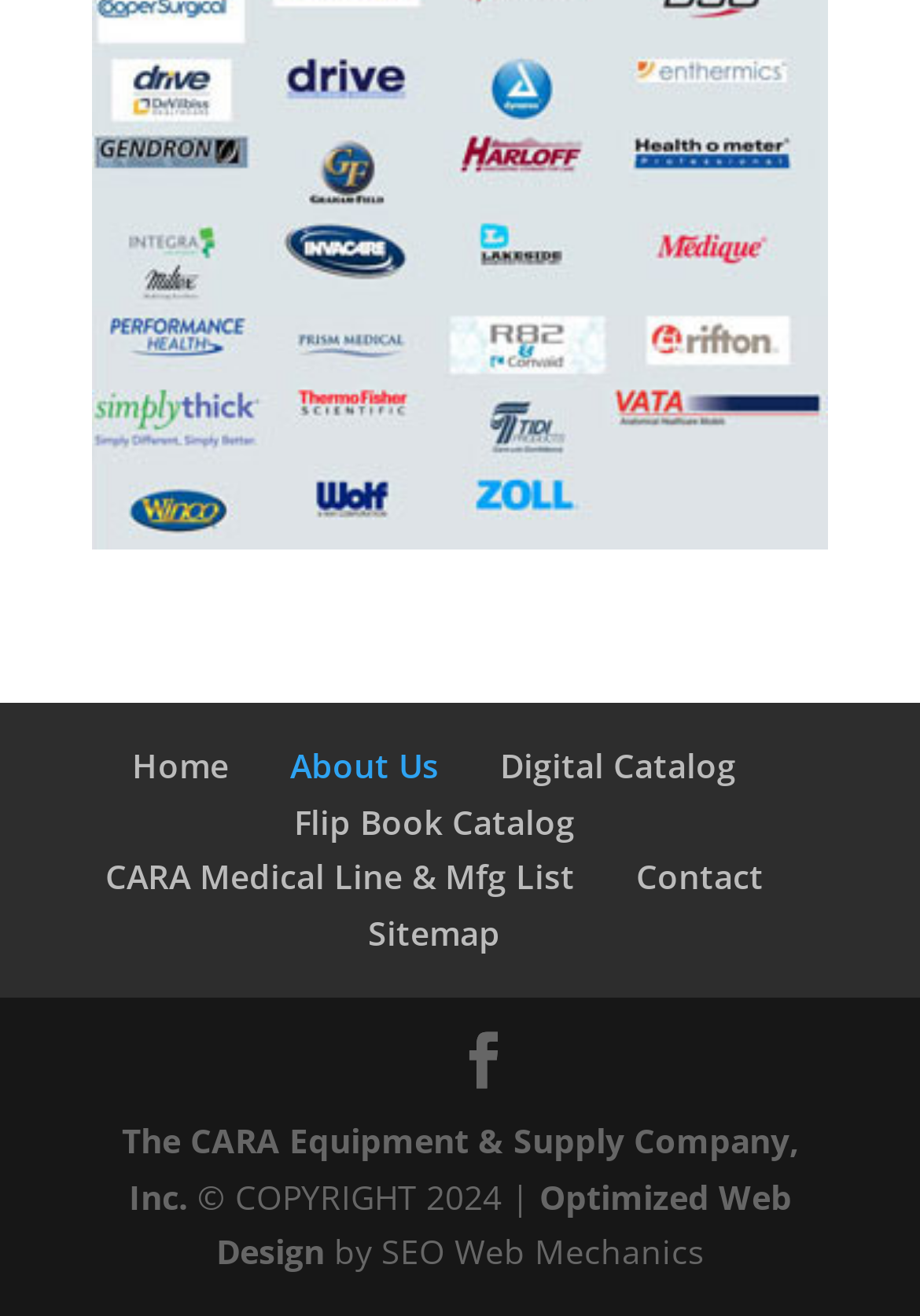Extract the bounding box coordinates for the described element: "Health Care". The coordinates should be represented as four float numbers between 0 and 1: [left, top, right, bottom].

None